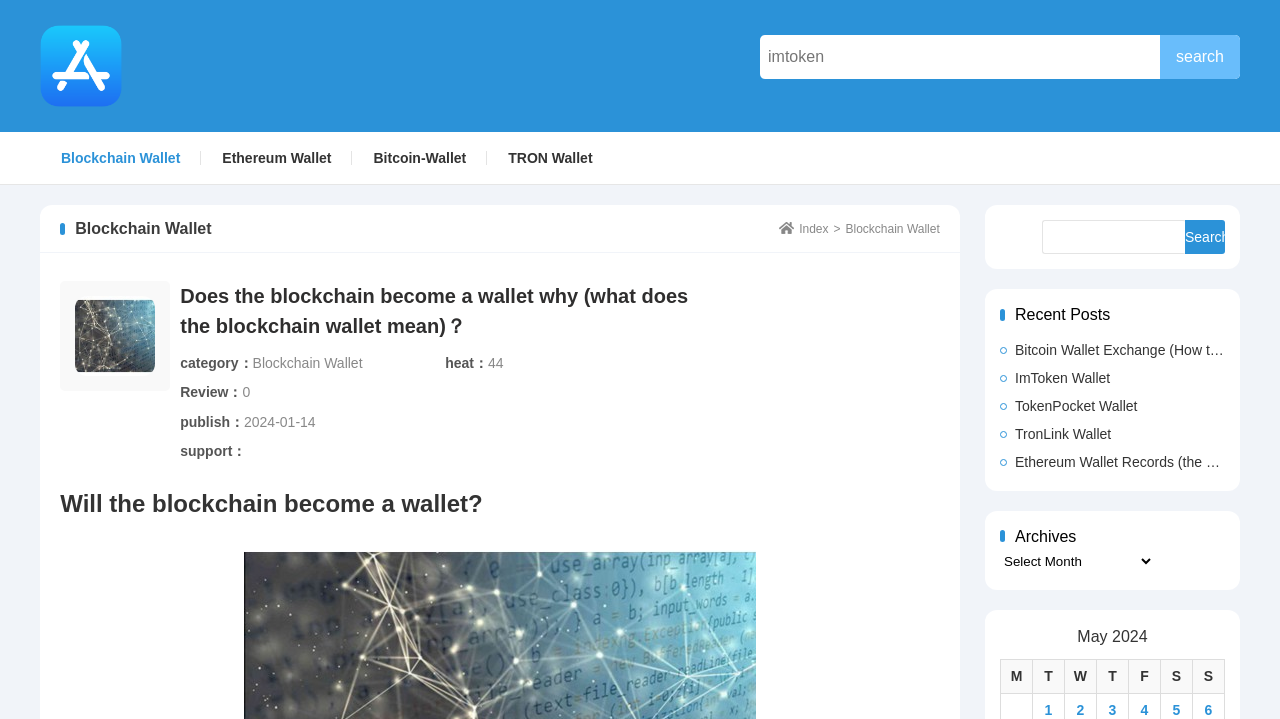Please identify the bounding box coordinates of where to click in order to follow the instruction: "Select a month from the Archives dropdown".

[0.781, 0.769, 0.902, 0.793]